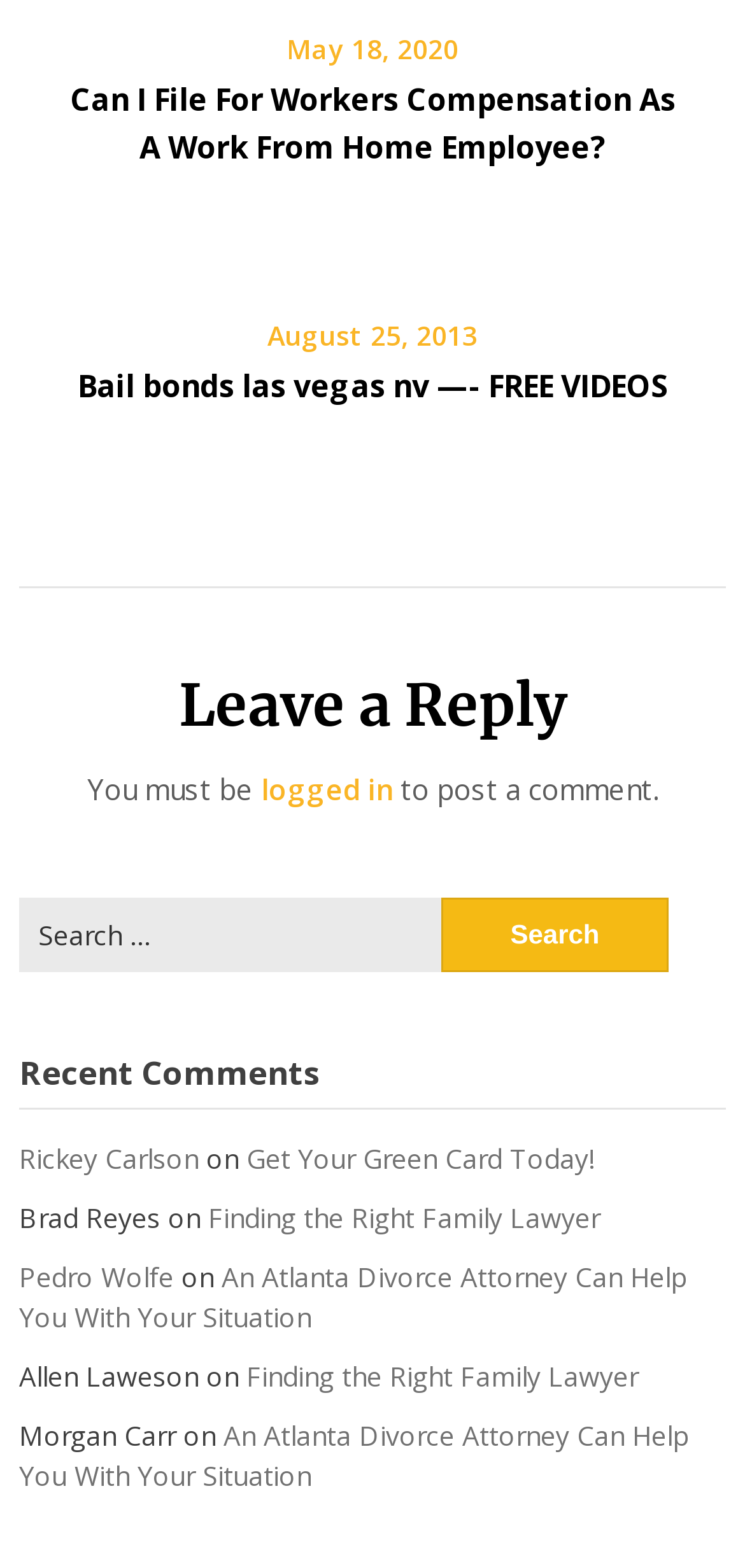Answer the question with a single word or phrase: 
What is the purpose of the search box?

To search the website